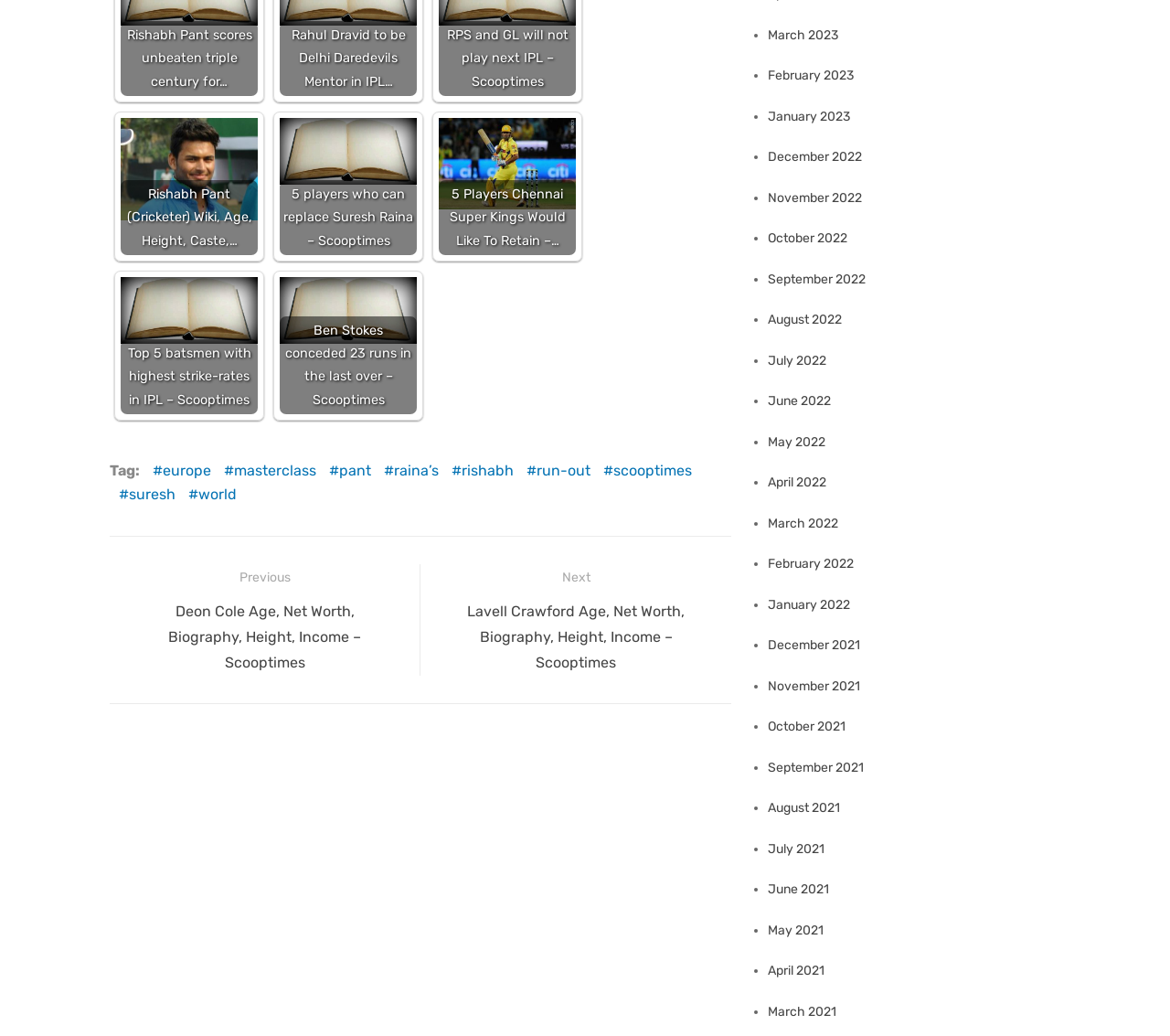Provide a one-word or one-phrase answer to the question:
How many months are listed in the archive section?

24